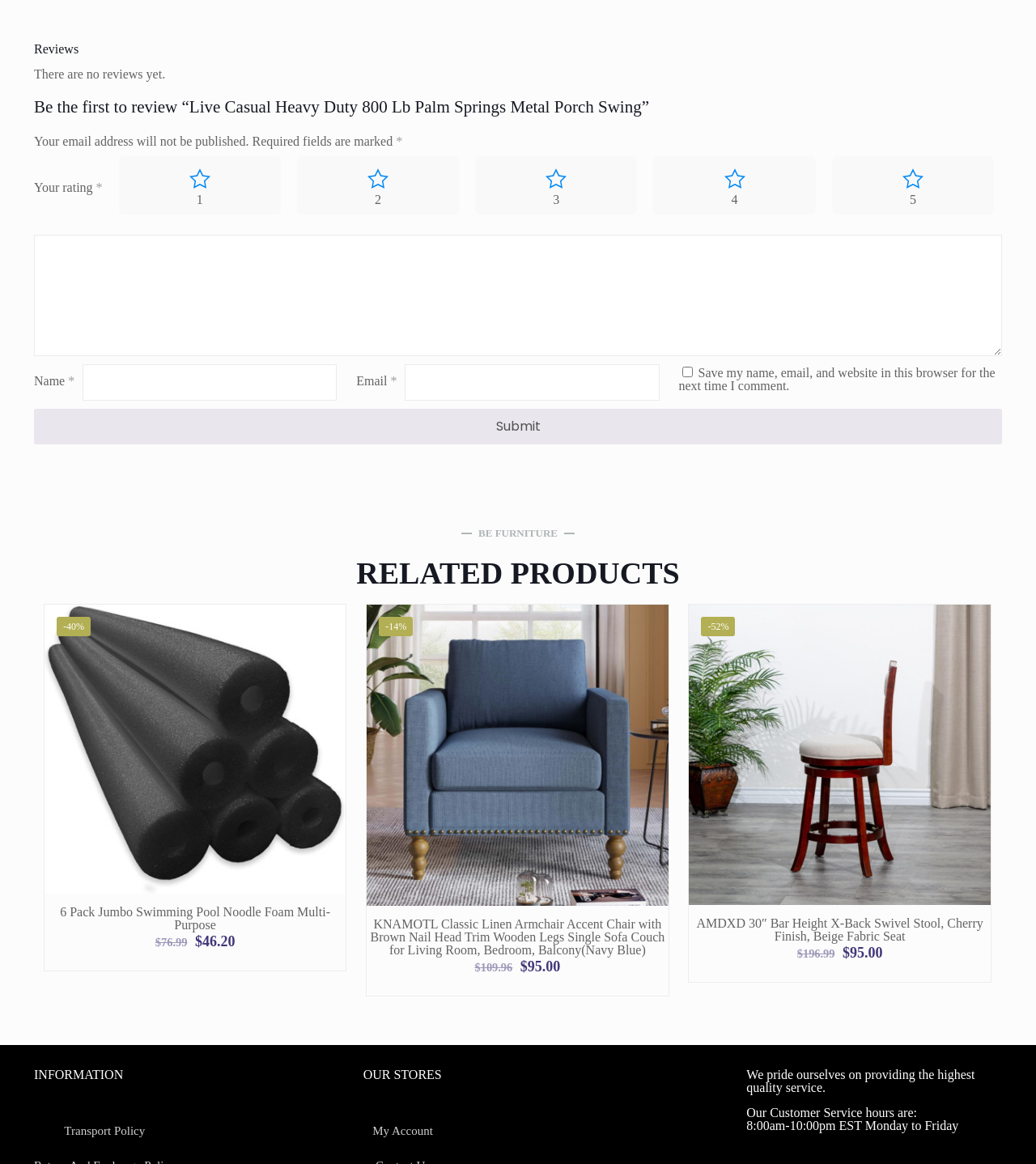What are the customer service hours?
Please provide a comprehensive answer based on the details in the screenshot.

The customer service hours are 8:00am-10:00pm EST, which is mentioned in the text '8:00am-10:00pm EST'.